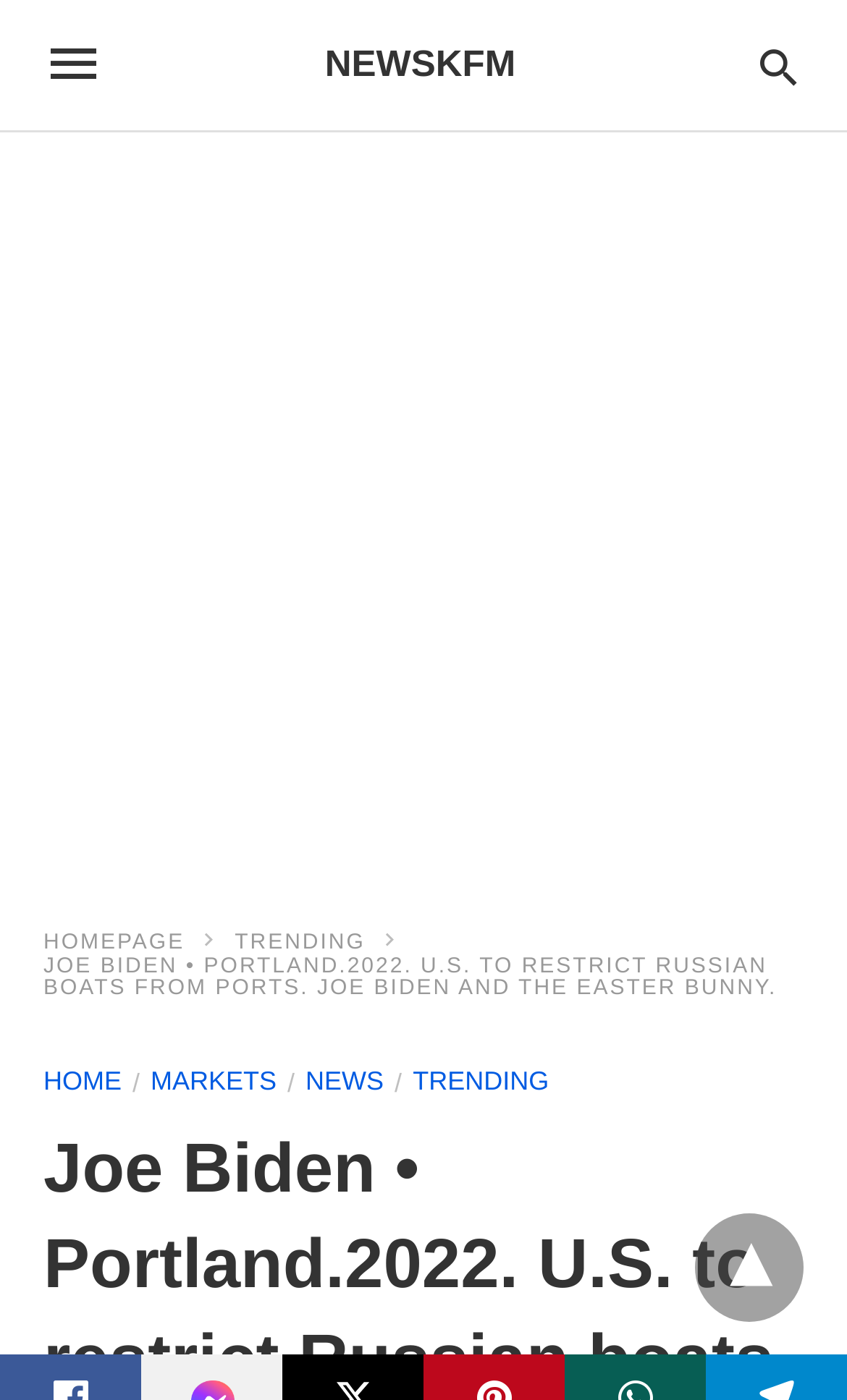Generate the text content of the main heading of the webpage.

Joe Biden • Portland.2022. U.S. to restrict Russian boats from ports. joe biden and the easter bunny.